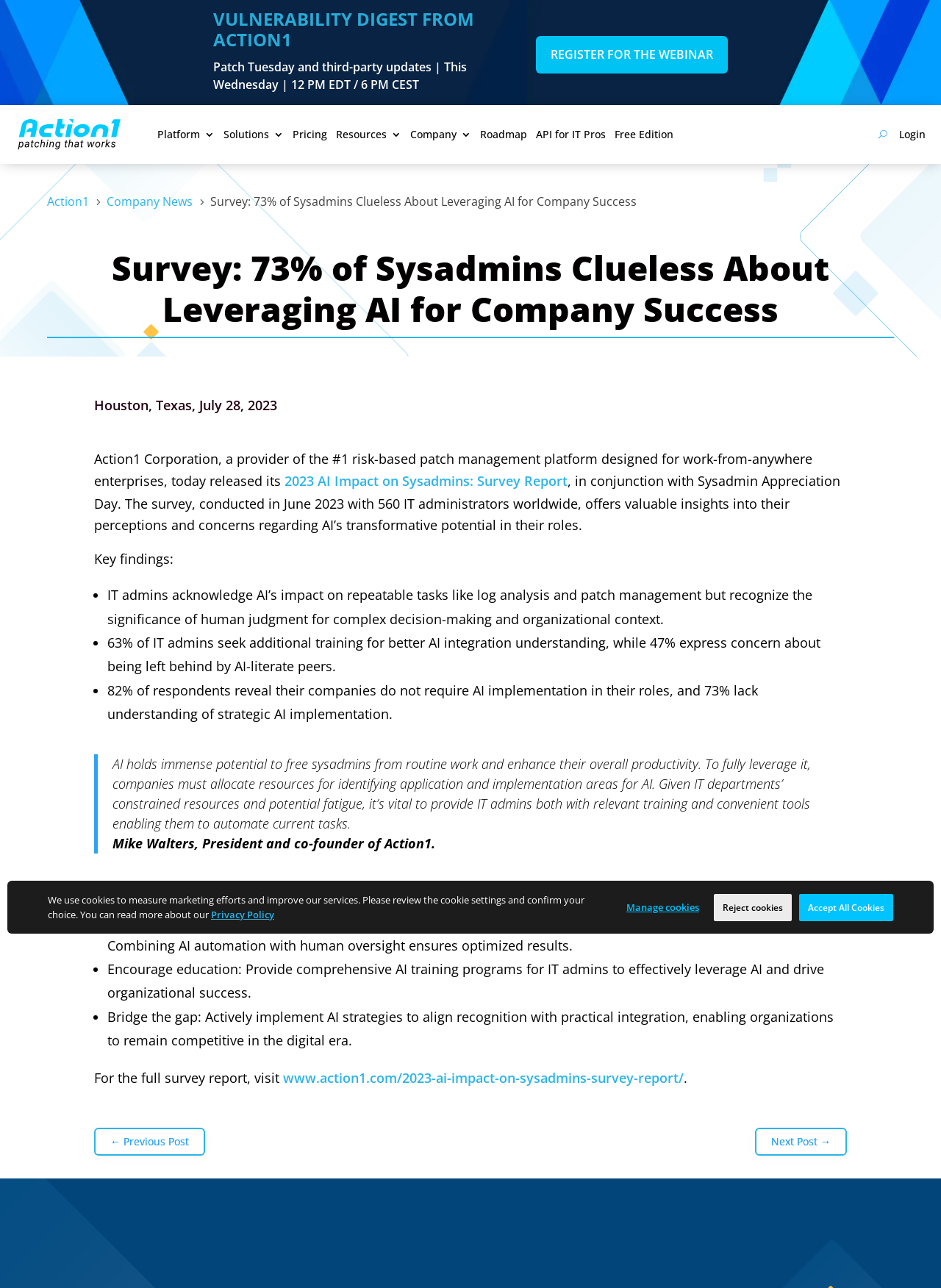Identify the bounding box coordinates of the section that should be clicked to achieve the task described: "Book now".

None